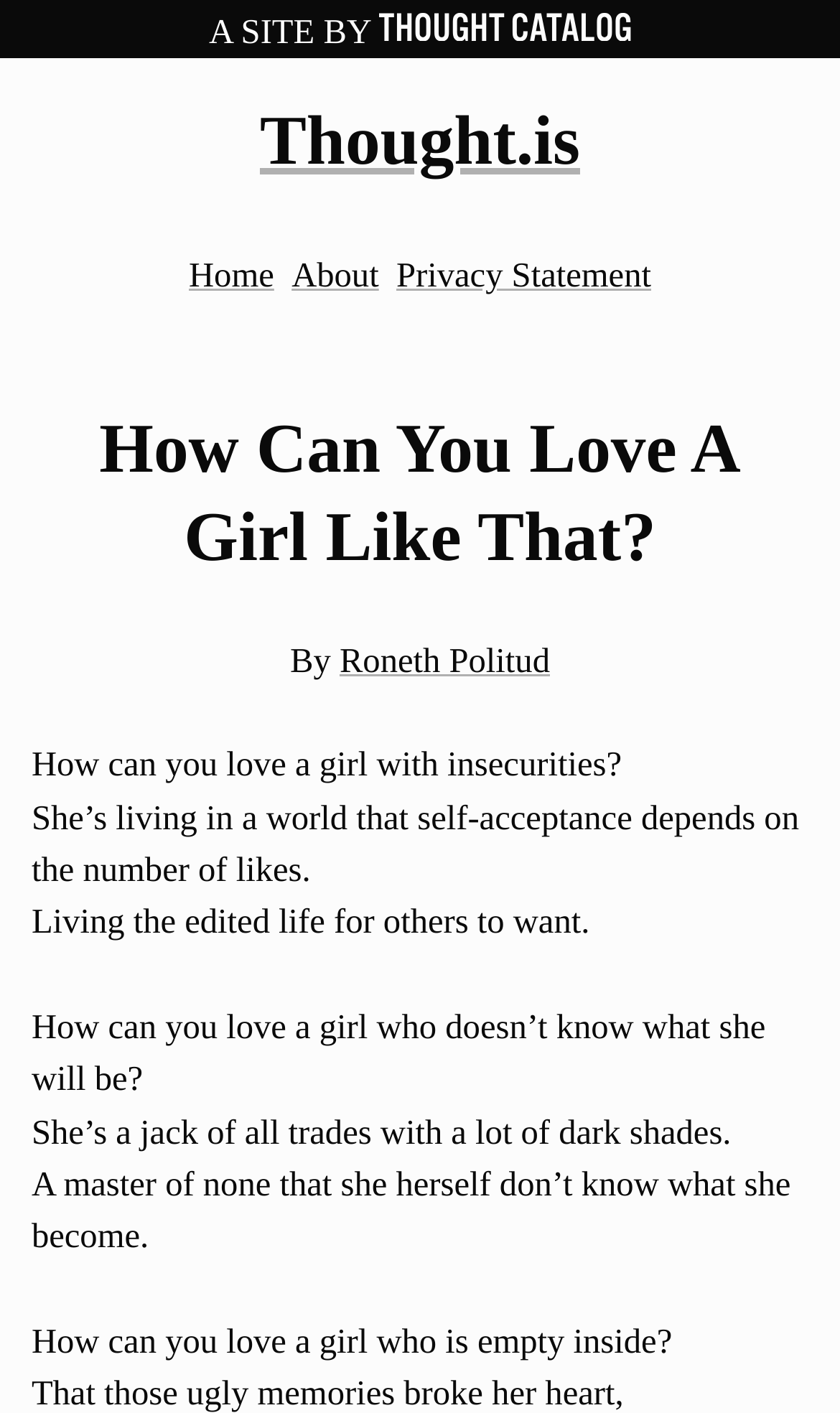Construct a thorough caption encompassing all aspects of the webpage.

The webpage appears to be a blog post or article titled "How Can You Love A Girl Like That?" on a website called Thought.is. At the top of the page, there is a header section with a logo and navigation links to "Home", "About", and "Privacy Statement". Below the header, there is a prominent heading with the title of the article, followed by the author's name, "Roneth Politud".

The main content of the article is a series of paragraphs that explore the theme of loving someone with insecurities and self-doubt. The text is arranged in a vertical column, with each paragraph building on the previous one to create a narrative flow. The language is poetic and introspective, with phrases such as "She's living in a world that self-acceptance depends on the number of likes" and "A master of none that she herself don't know what she become".

There are no images or multimedia elements on the page, aside from the Thought Catalog logo in the top-right corner. The overall layout is simple and focused on the text, with ample whitespace to create a clean and readable design.